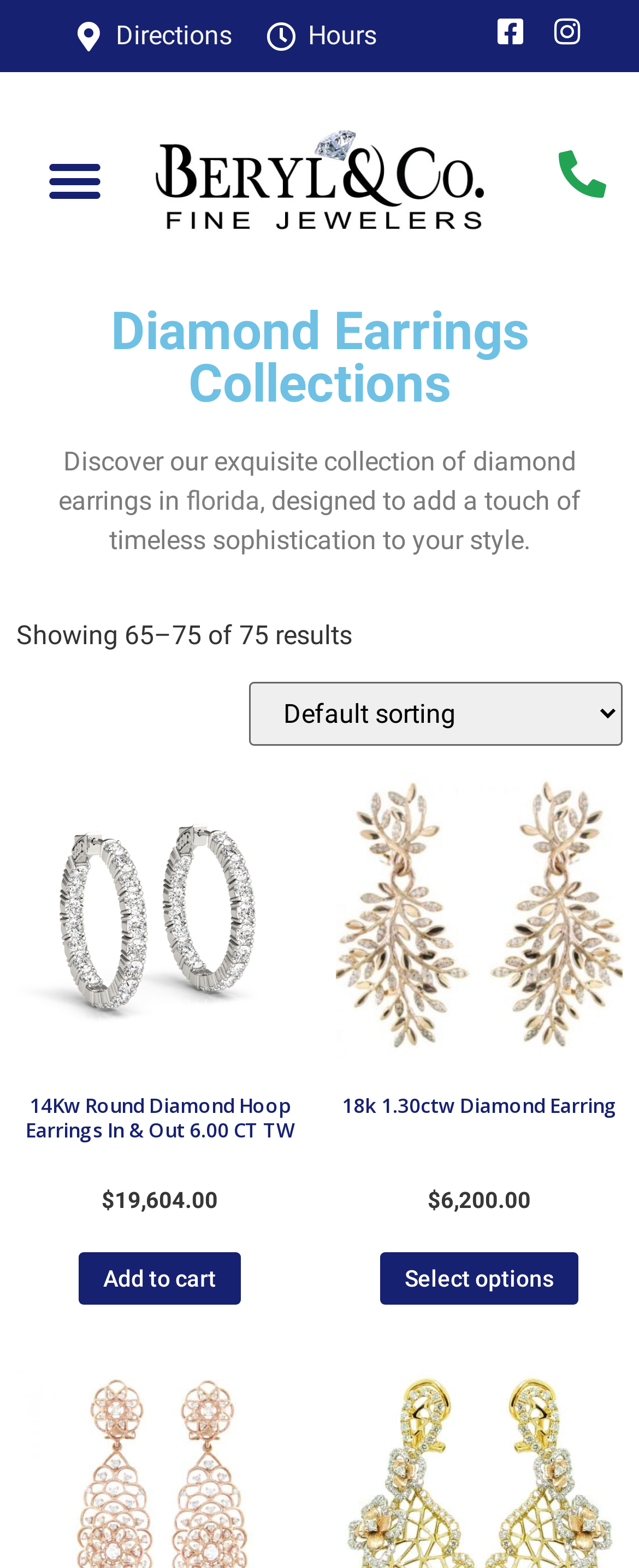Locate the bounding box coordinates of the element that should be clicked to fulfill the instruction: "View the '14Kw Round Diamond Hoop Earrings In & Out 6.00 CT TW' product".

[0.026, 0.493, 0.474, 0.776]